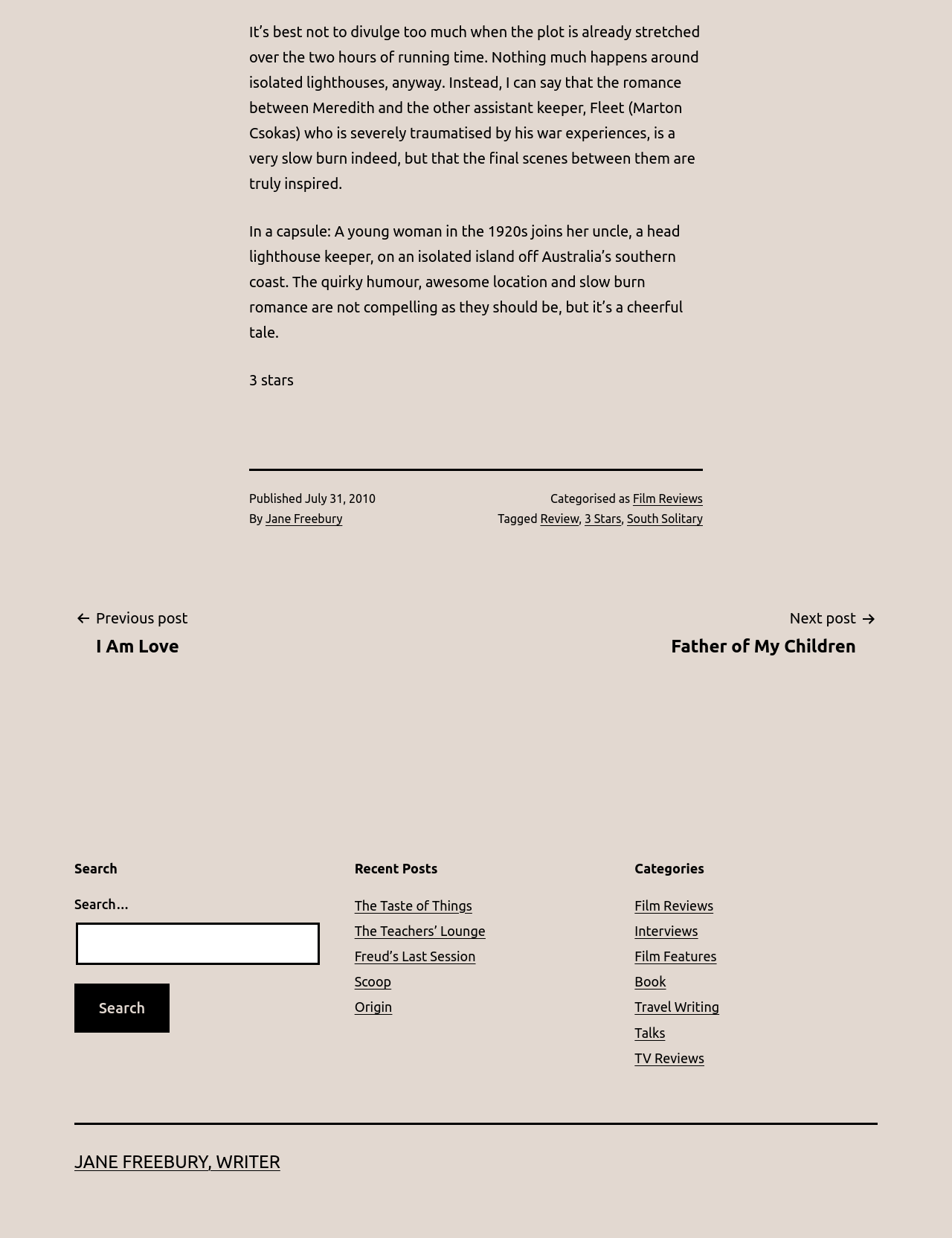Identify the bounding box of the UI component described as: "Talks".

[0.667, 0.828, 0.699, 0.84]